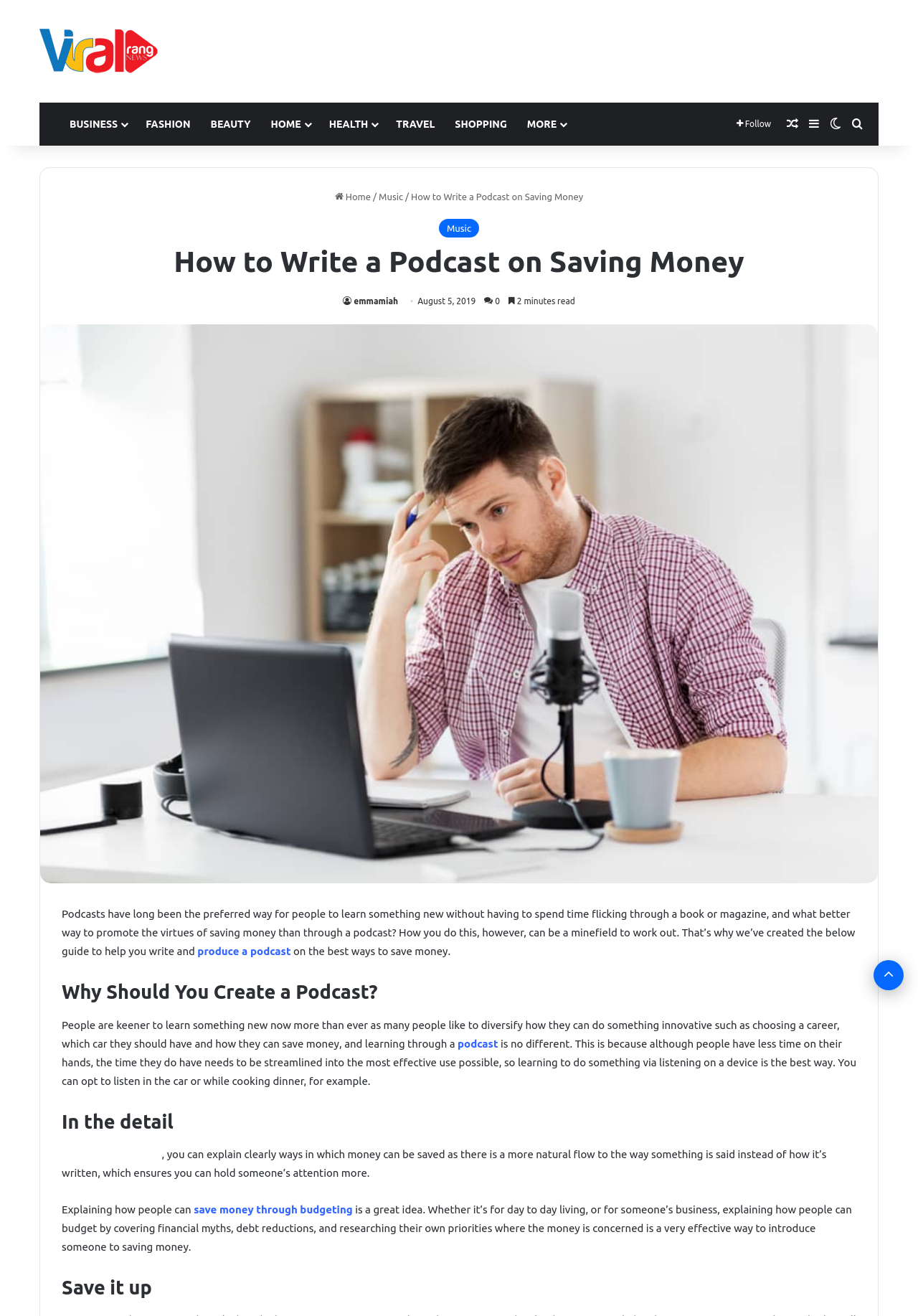What is the benefit of learning through a podcast? Based on the screenshot, please respond with a single word or phrase.

Streamlined learning